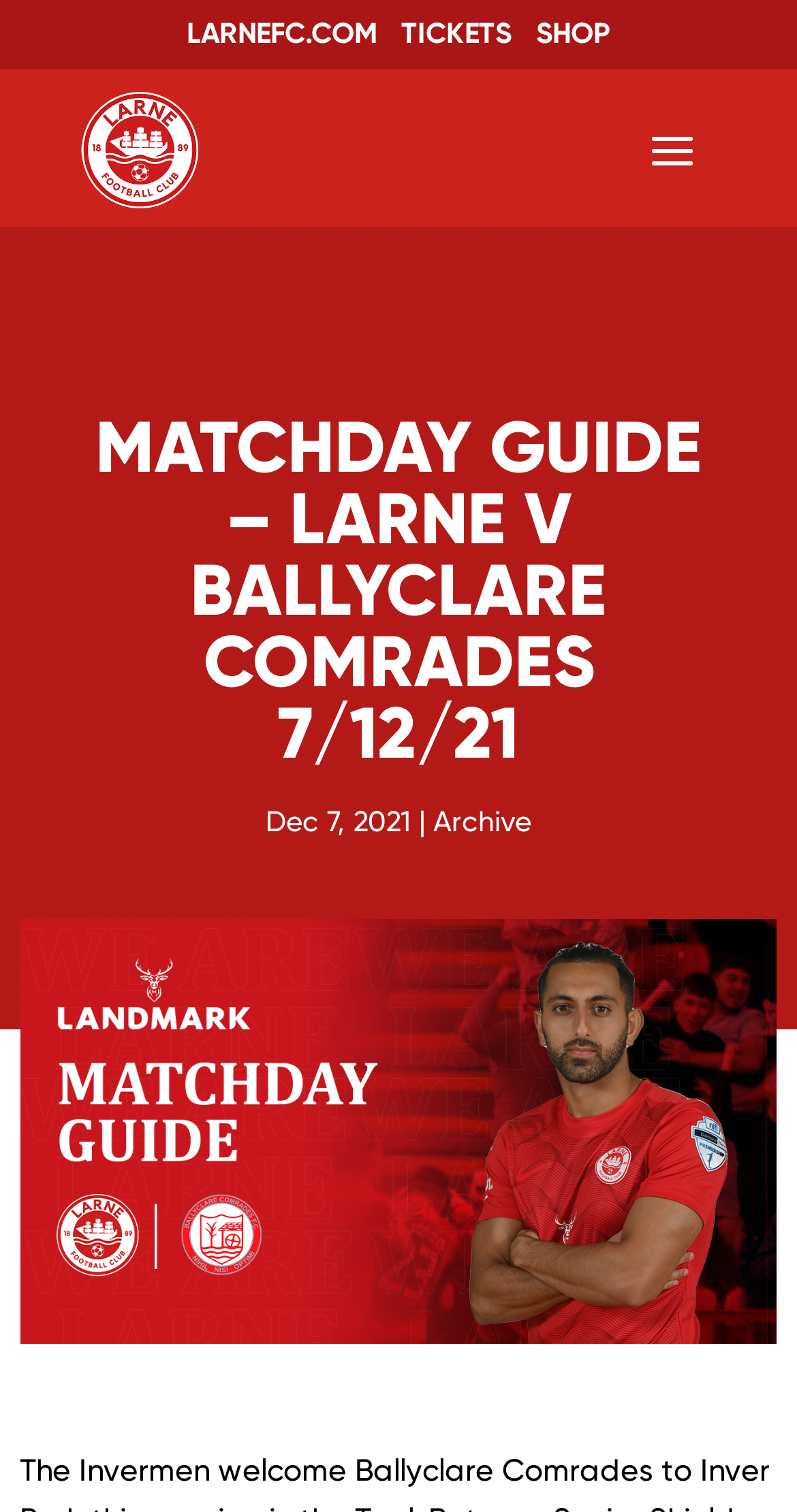What is the opponent team of Larne FC?
Answer with a single word or short phrase according to what you see in the image.

Ballyclare Comrades